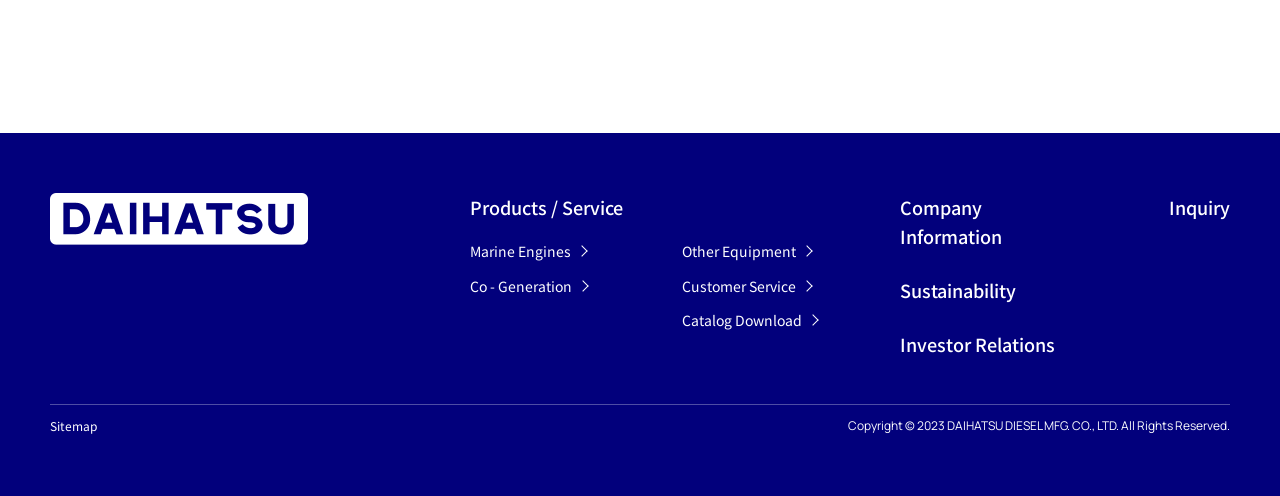What year is the copyright for?
Please provide a single word or phrase in response based on the screenshot.

2023